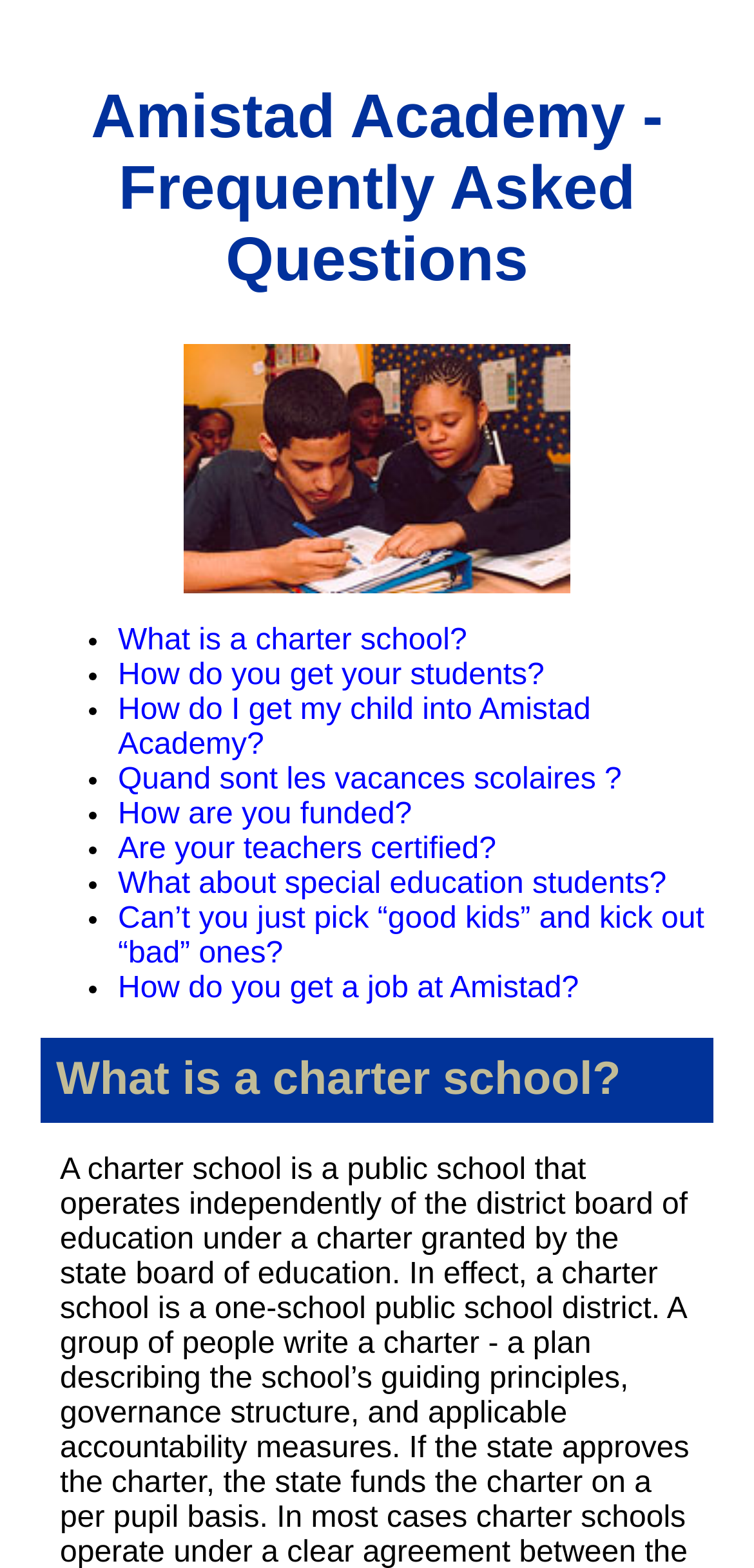Pinpoint the bounding box coordinates for the area that should be clicked to perform the following instruction: "Explore 'What about special education students?'".

[0.156, 0.553, 0.884, 0.574]